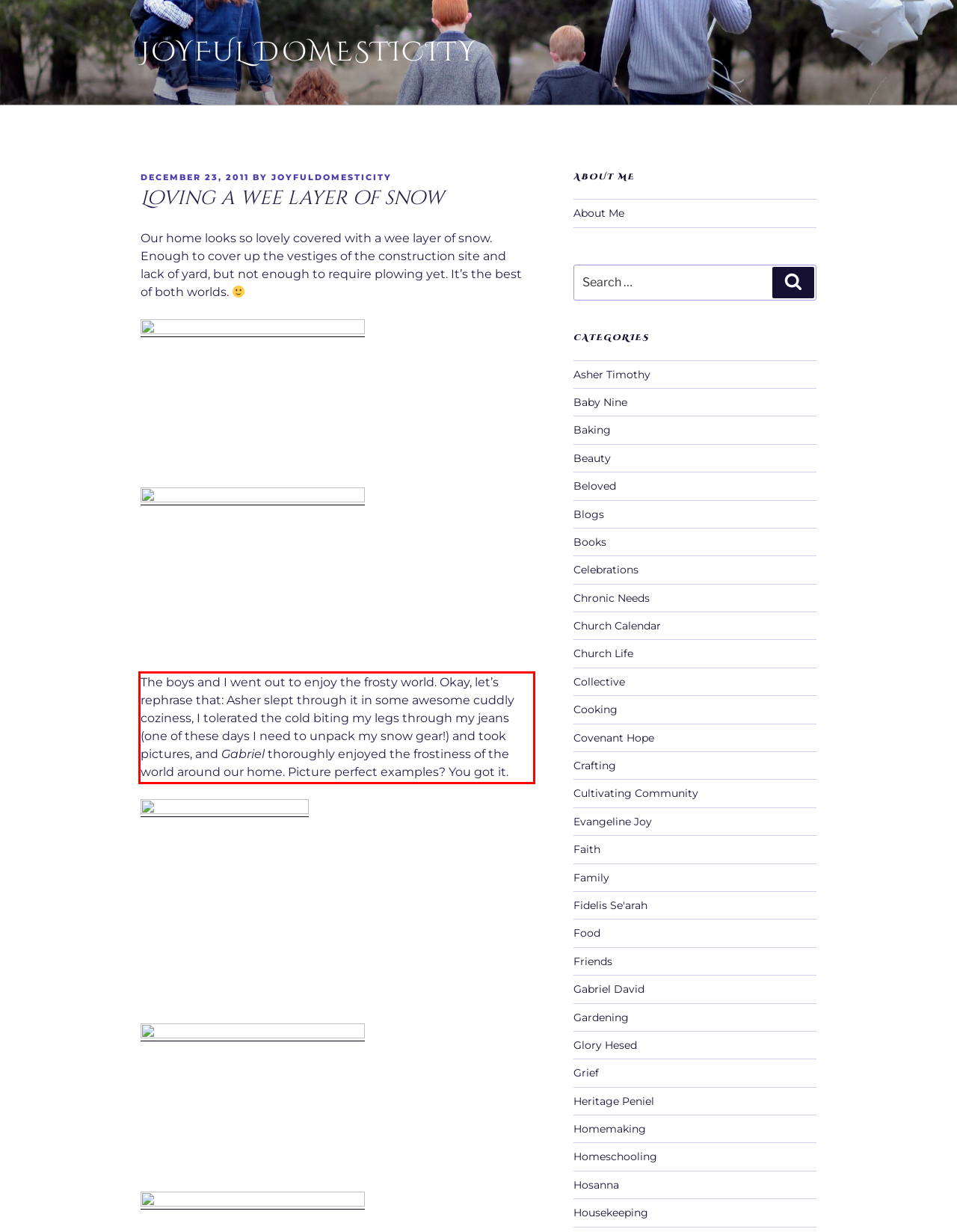Analyze the webpage screenshot and use OCR to recognize the text content in the red bounding box.

The boys and I went out to enjoy the frosty world. Okay, let’s rephrase that: Asher slept through it in some awesome cuddly coziness, I tolerated the cold biting my legs through my jeans (one of these days I need to unpack my snow gear!) and took pictures, and Gabriel thoroughly enjoyed the frostiness of the world around our home. Picture perfect examples? You got it.